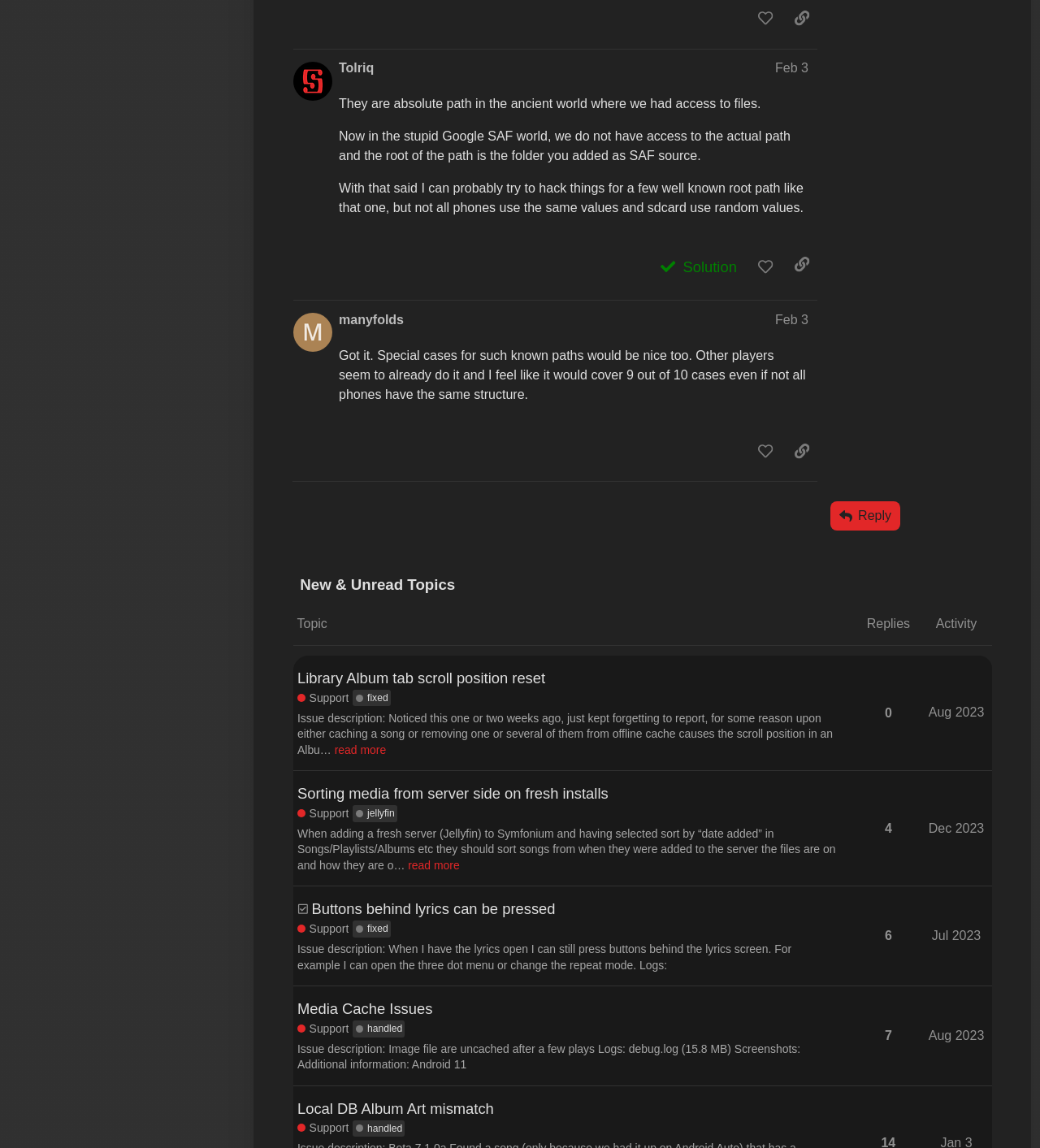Identify the bounding box coordinates of the specific part of the webpage to click to complete this instruction: "copy a link to this post to clipboard".

[0.756, 0.004, 0.786, 0.028]